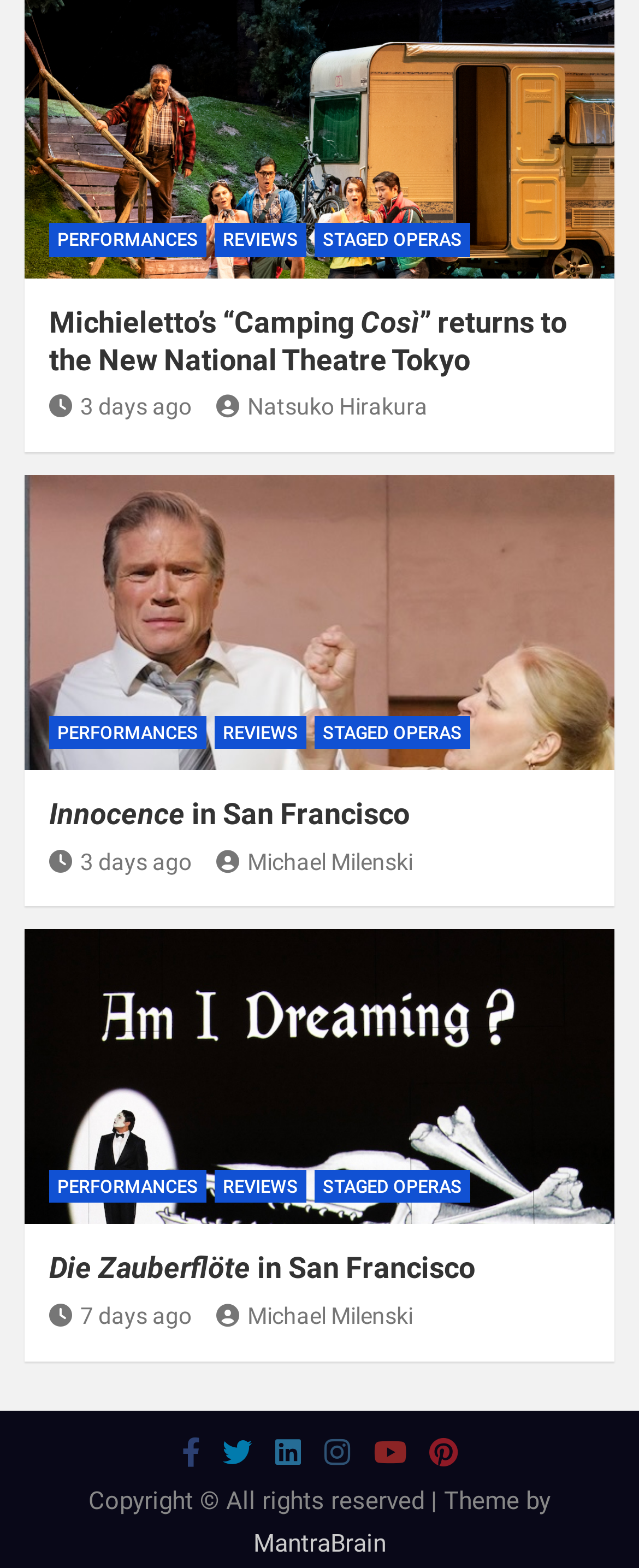What are the three main categories on this webpage? Please answer the question using a single word or phrase based on the image.

PERFORMANCES, REVIEWS, STAGED OPERAS